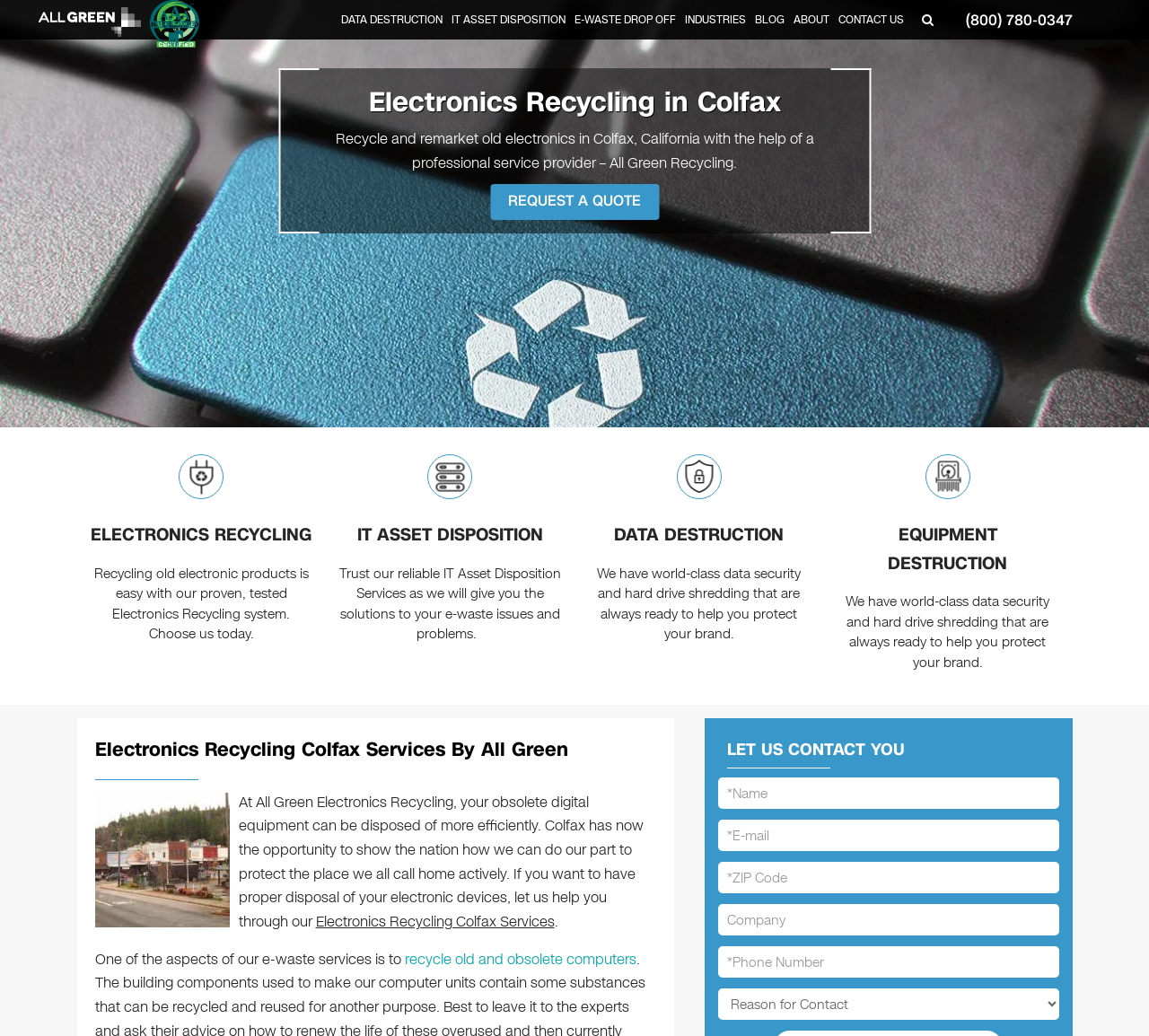Carefully examine the image and provide an in-depth answer to the question: What is the purpose of the 'Search Keyword' textbox?

The 'Search Keyword' textbox is located on the top right corner of the webpage, and its purpose is to allow users to search for specific keywords related to the company's services.